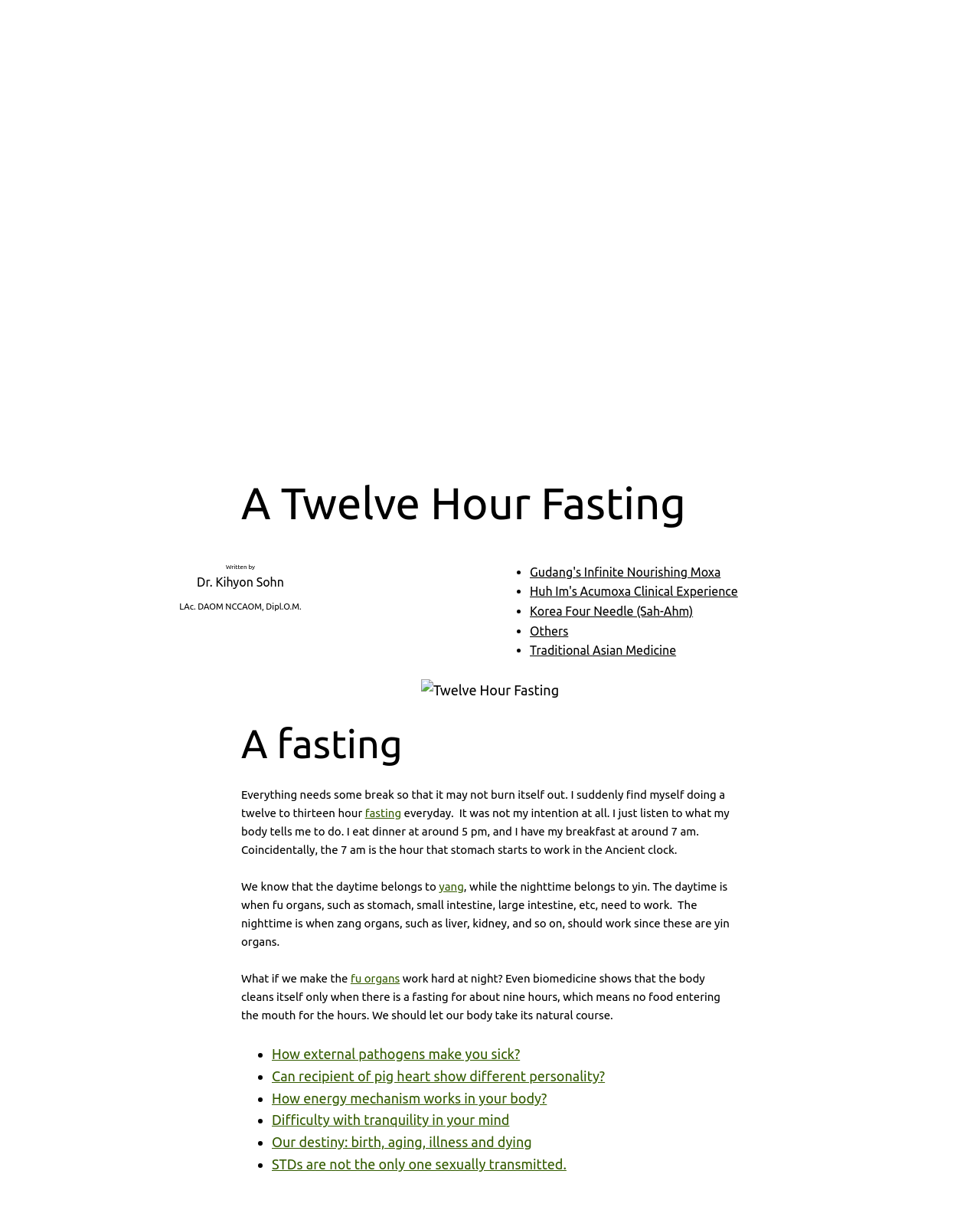Specify the bounding box coordinates of the area to click in order to execute this command: 'Read the article about 'Gudang's Infinite Nourishing Moxa''. The coordinates should consist of four float numbers ranging from 0 to 1, and should be formatted as [left, top, right, bottom].

[0.541, 0.462, 0.735, 0.473]